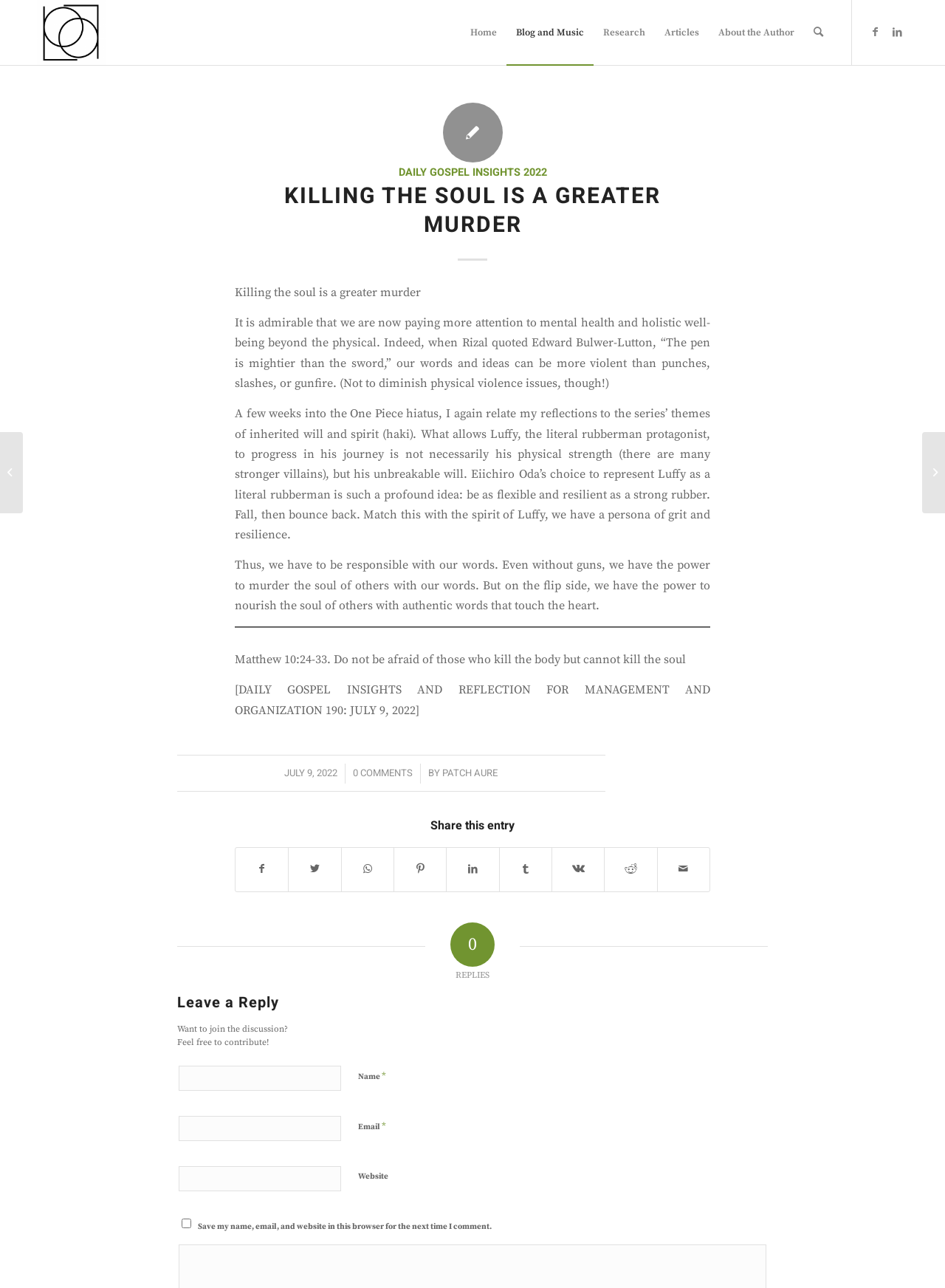Locate and provide the bounding box coordinates for the HTML element that matches this description: "0 Comments".

[0.374, 0.594, 0.437, 0.605]